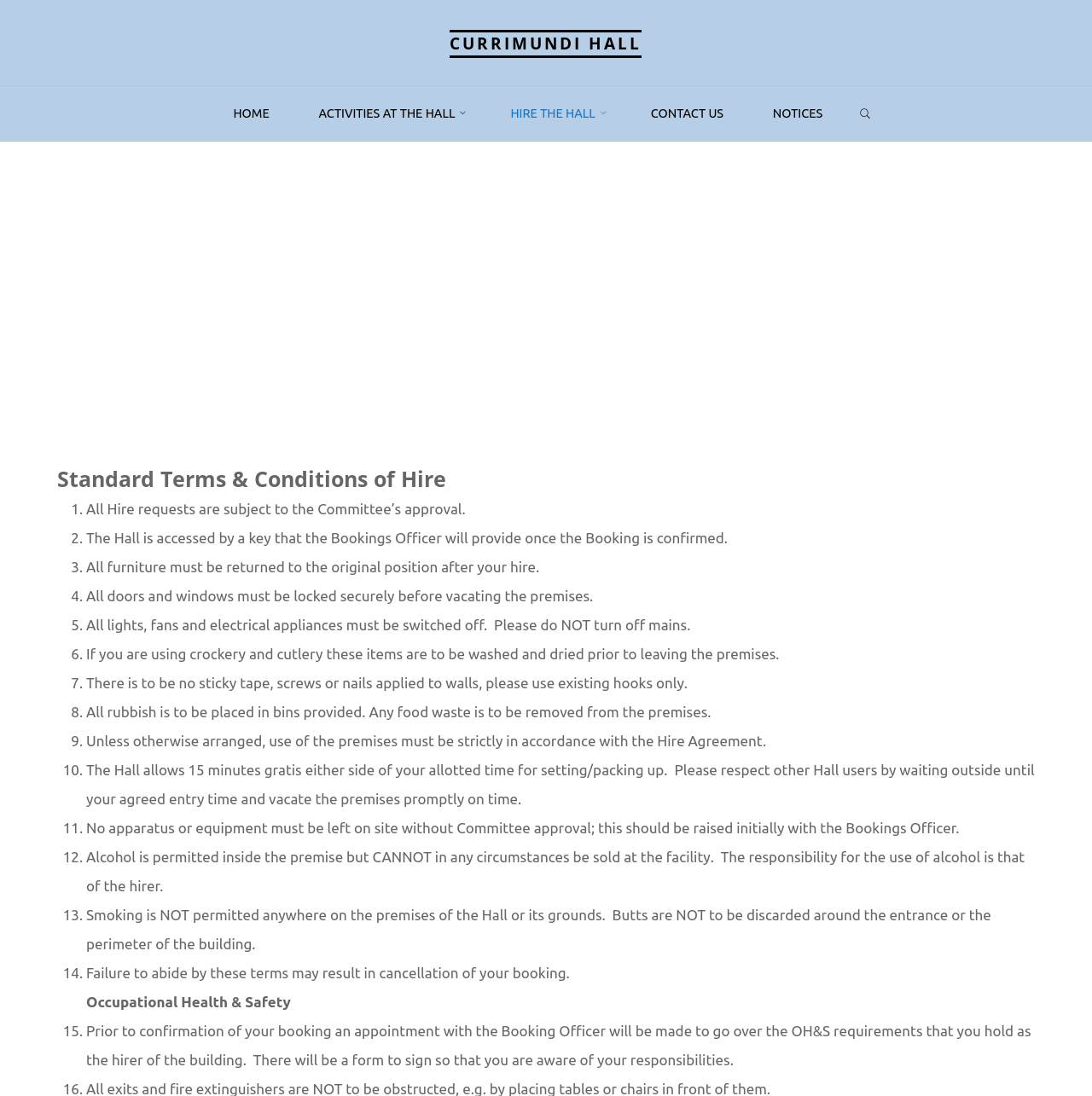Highlight the bounding box coordinates of the region I should click on to meet the following instruction: "Click the 'SEARCH' link".

[0.781, 0.079, 0.804, 0.131]